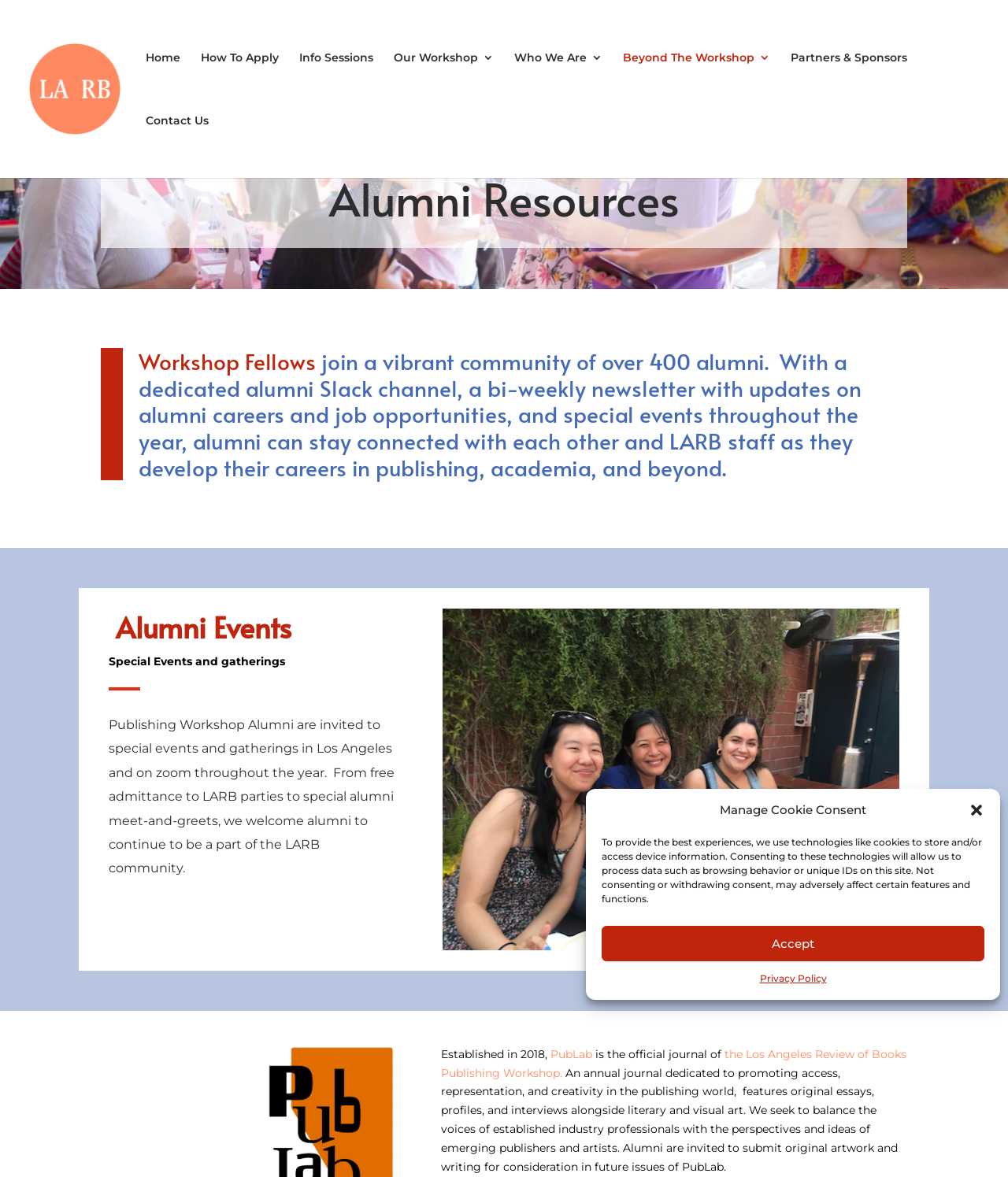What is the name of the publishing workshop?
Using the information from the image, answer the question thoroughly.

I found the answer by looking at the top-left corner of the webpage, where the logo and name of the publishing workshop are displayed.